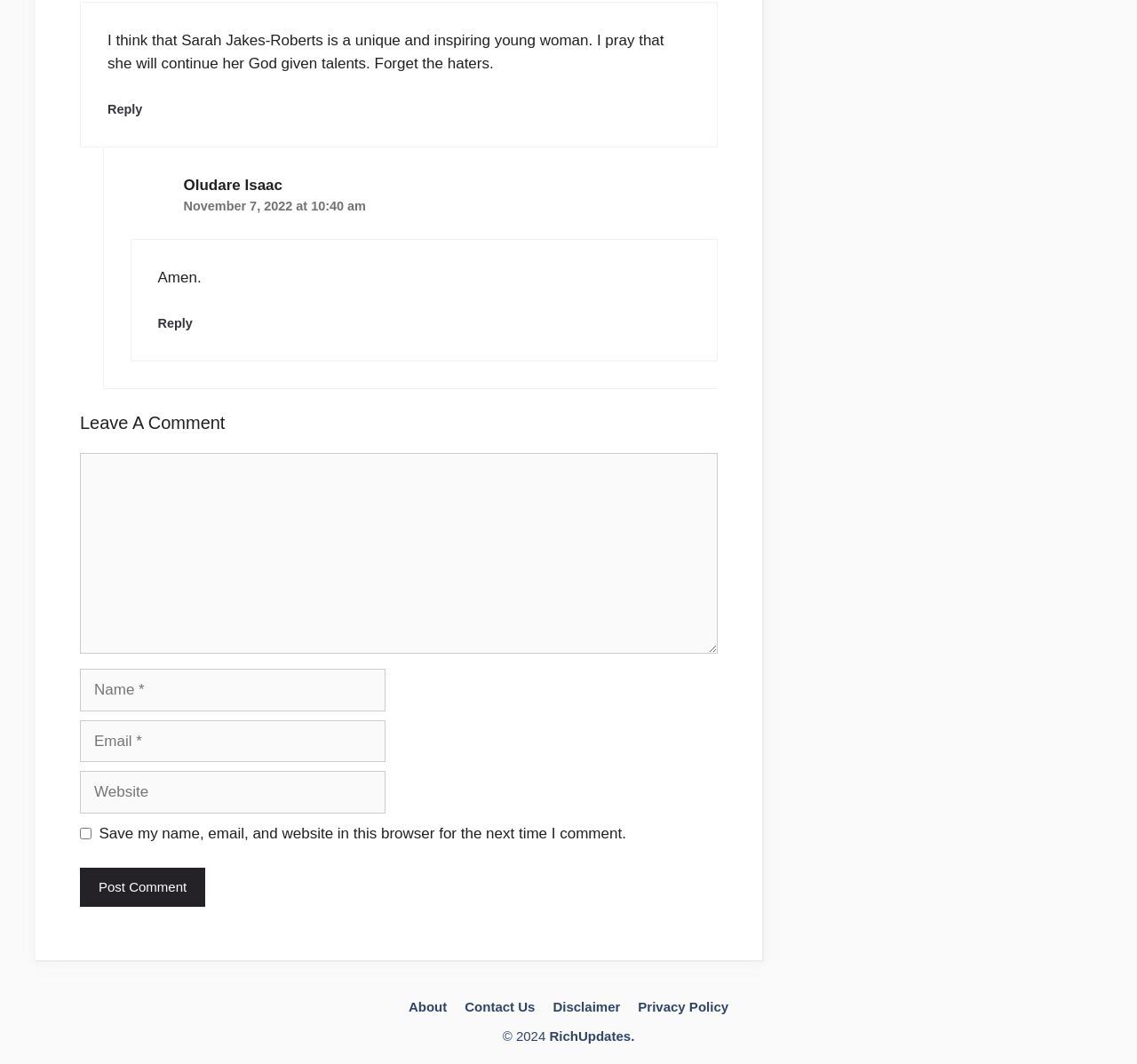Identify the bounding box coordinates of the area that should be clicked in order to complete the given instruction: "Leave a comment". The bounding box coordinates should be four float numbers between 0 and 1, i.e., [left, top, right, bottom].

[0.07, 0.387, 0.631, 0.409]